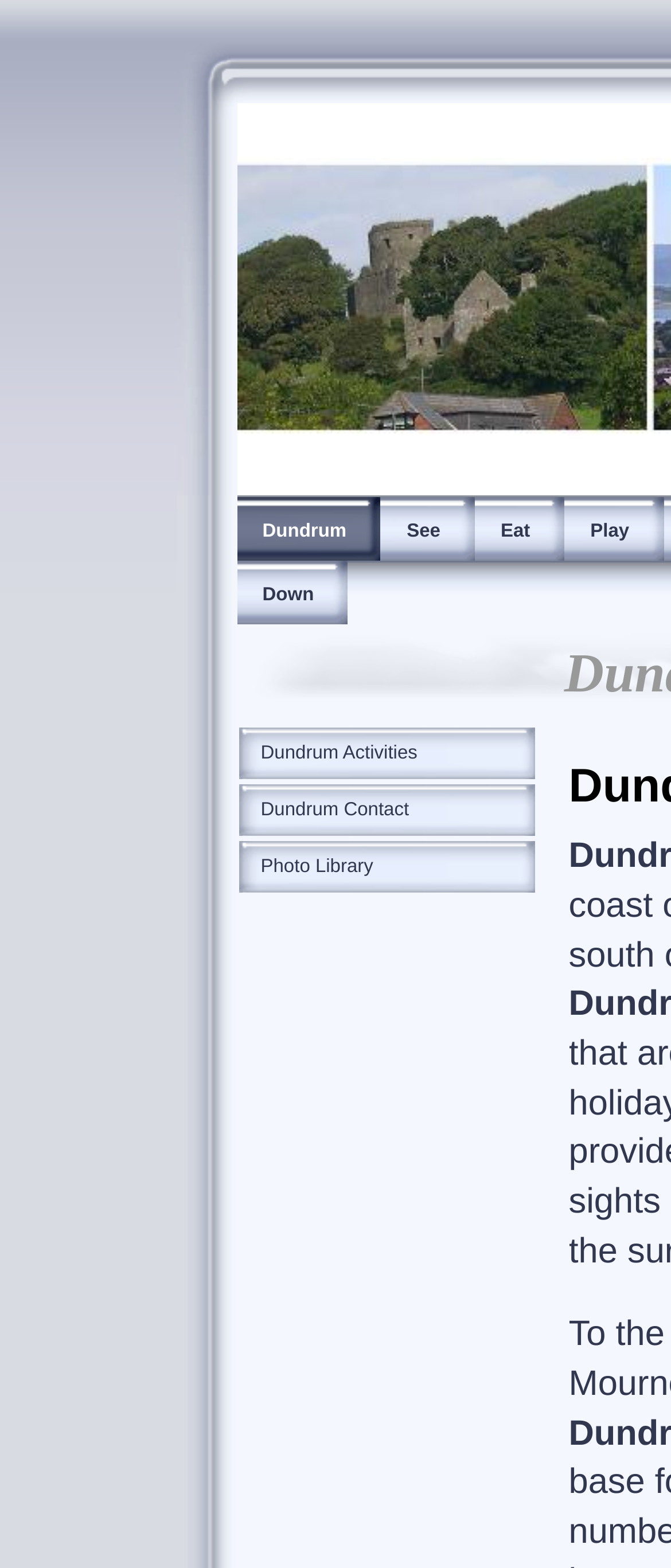What is the third link in the main category?
Provide a well-explained and detailed answer to the question.

I looked at the main links at the top of the webpage and found that the third link is 'Eat', which is located between 'See' and 'Play'.